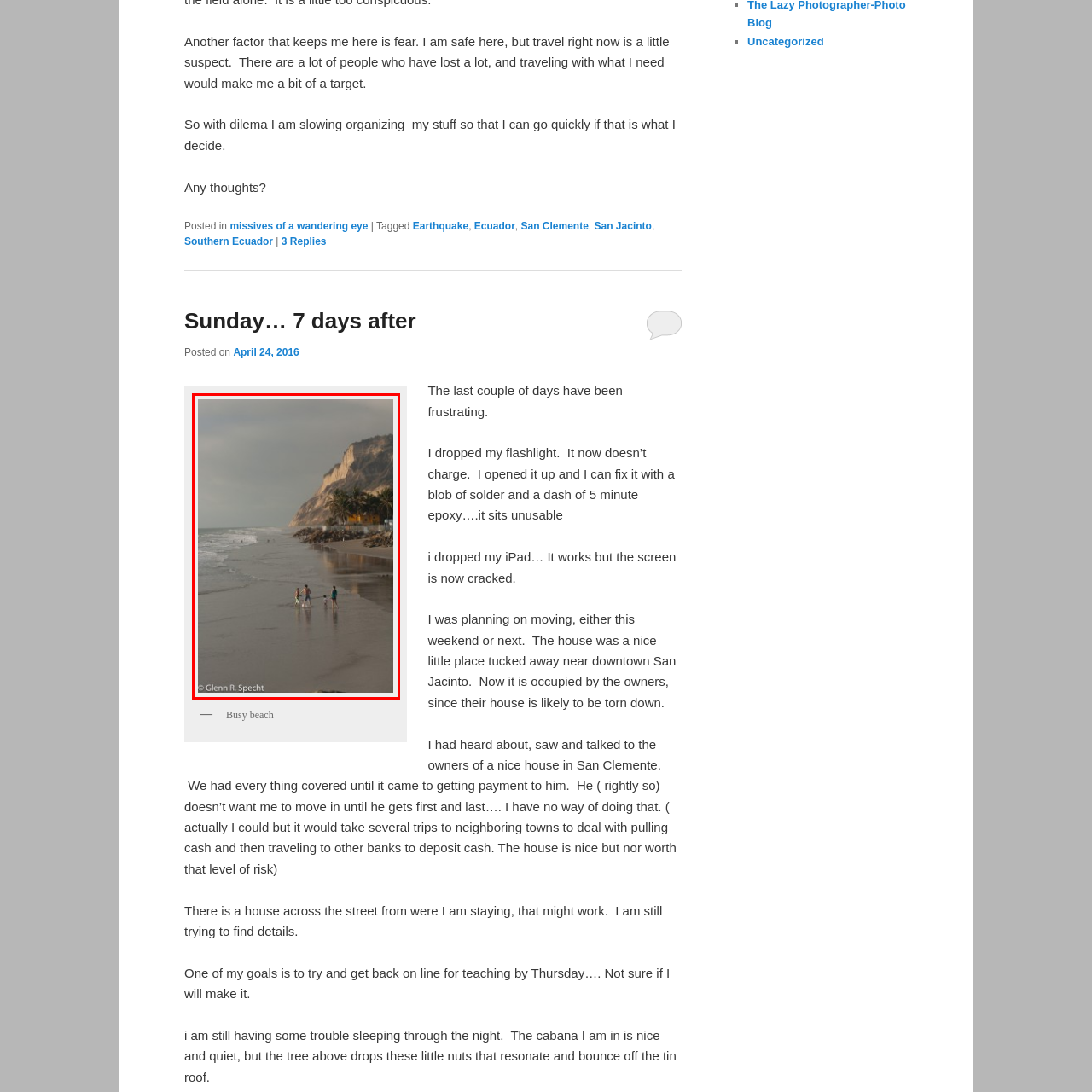Provide a comprehensive description of the image contained within the red rectangle.

The image captures a serene beach scene, where a family enjoys a stroll along the shoreline. The soft waves gently lap at their feet, creating a calm atmosphere. In the background, a sandy beach extends towards dramatic cliffs adorned with lush palm trees and a warm, inviting building that adds a touch of color against the muted sky. The golden hues of the sand contrast beautifully with the cooler tones of the ocean and clouds, suggesting a tranquil evening. This picturesque setting evokes a sense of peace and connection with nature, making it a memorable moment for the family as they walk together by the sea. The image is attributed to Glenn R. Specht.